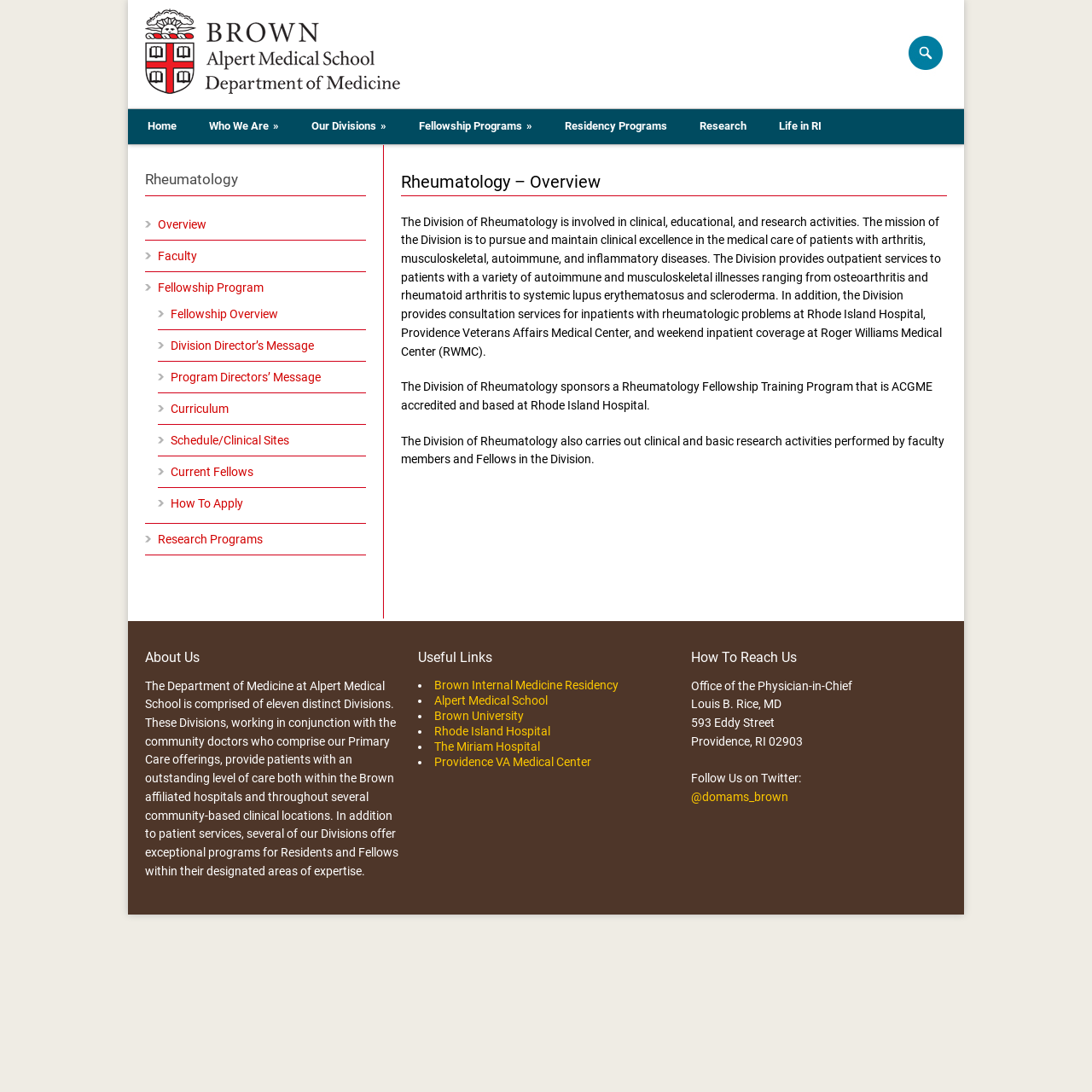Please determine the bounding box coordinates of the element to click in order to execute the following instruction: "Read about the Division of Rheumatology". The coordinates should be four float numbers between 0 and 1, specified as [left, top, right, bottom].

[0.367, 0.197, 0.862, 0.328]